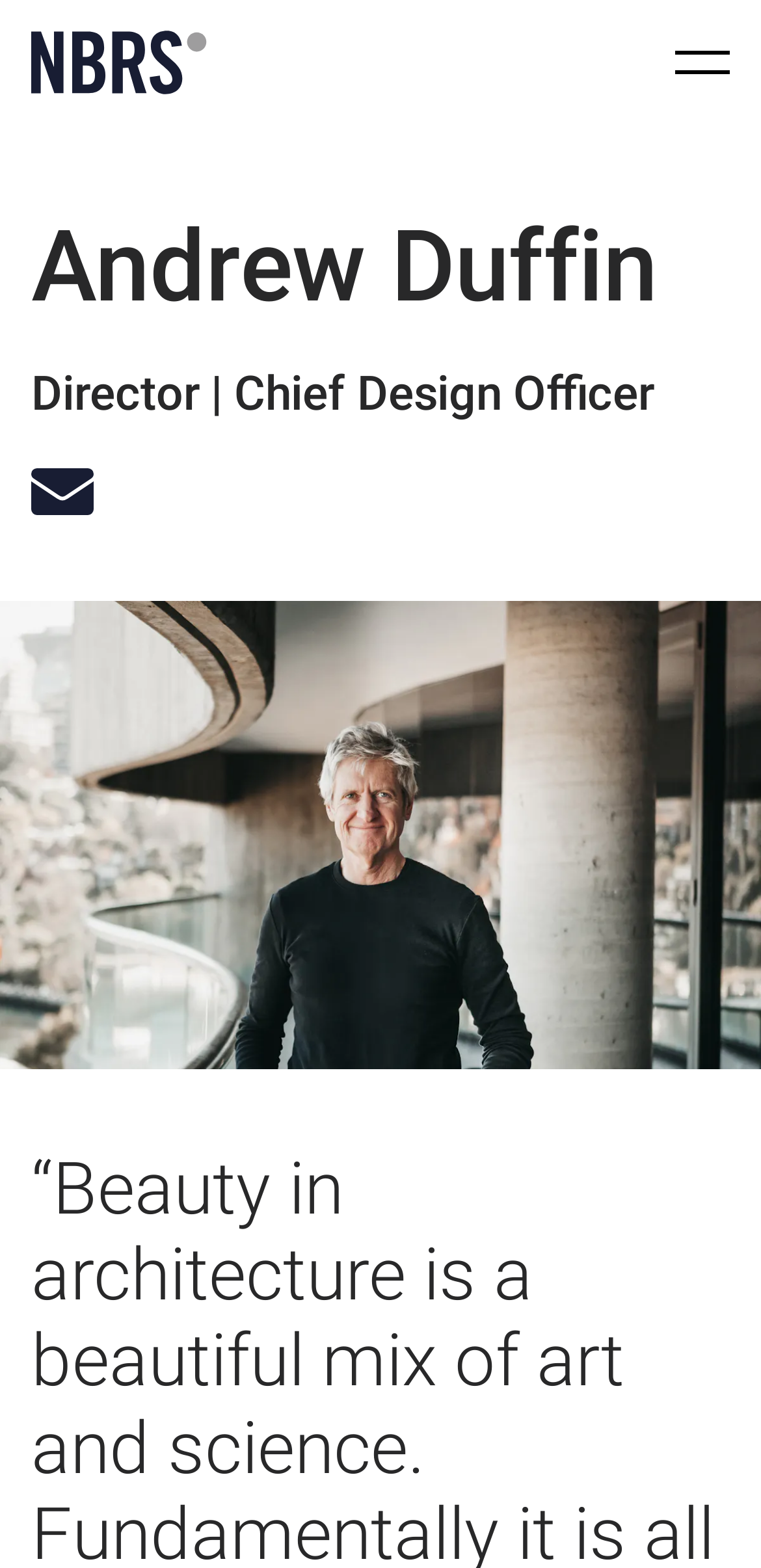Produce an elaborate caption capturing the essence of the webpage.

The webpage is about Andrew Duffin, a Director and Chief Design Officer. At the top left, there is a link with an accompanying image, which is likely a logo or a profile picture. Below this, there is a heading that displays Andrew Duffin's name. Underneath the heading, there is a text that describes his occupation. 

To the right of the occupation text, there is a link to his email address, accompanied by a small image, possibly an email icon. 

At the top right, there is a button labeled "Menu". 

The most prominent feature on the page is a large image that spans the entire width of the page, located below the top section. This image is likely a profile picture or a background image related to Andrew Duffin.